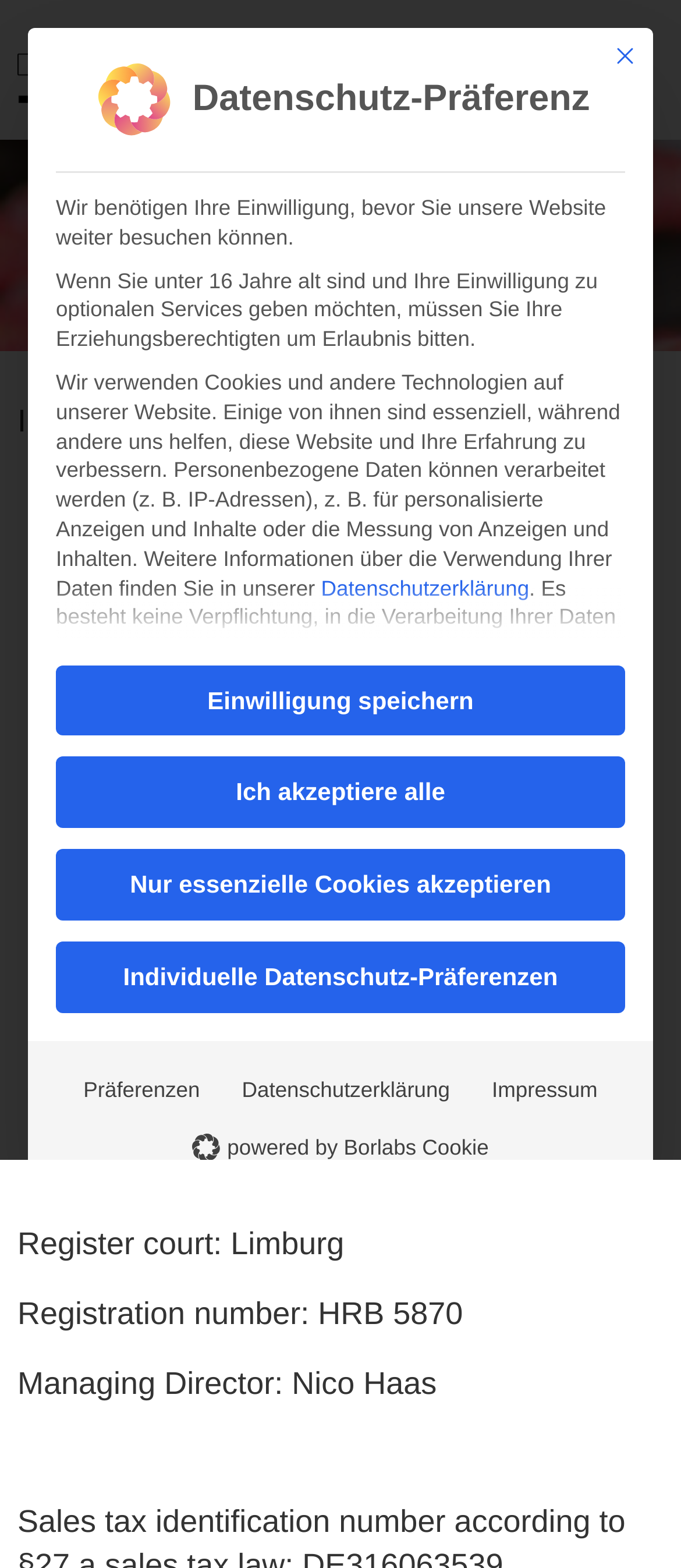Locate the bounding box coordinates of the clickable area needed to fulfill the instruction: "Close the alert dialog".

[0.877, 0.018, 0.959, 0.053]